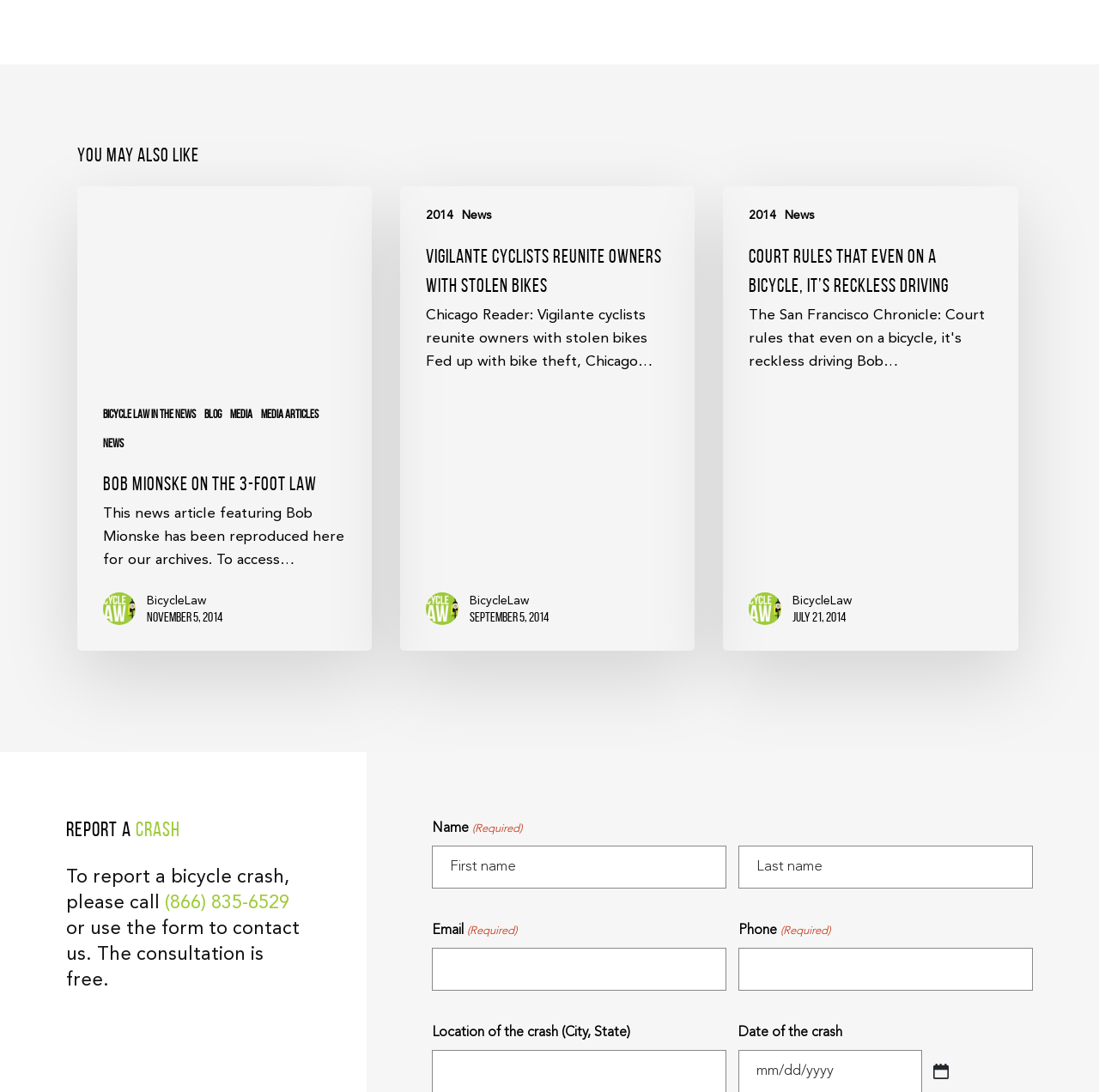Kindly provide the bounding box coordinates of the section you need to click on to fulfill the given instruction: "Click 'Report a Crash'".

[0.06, 0.749, 0.273, 0.772]